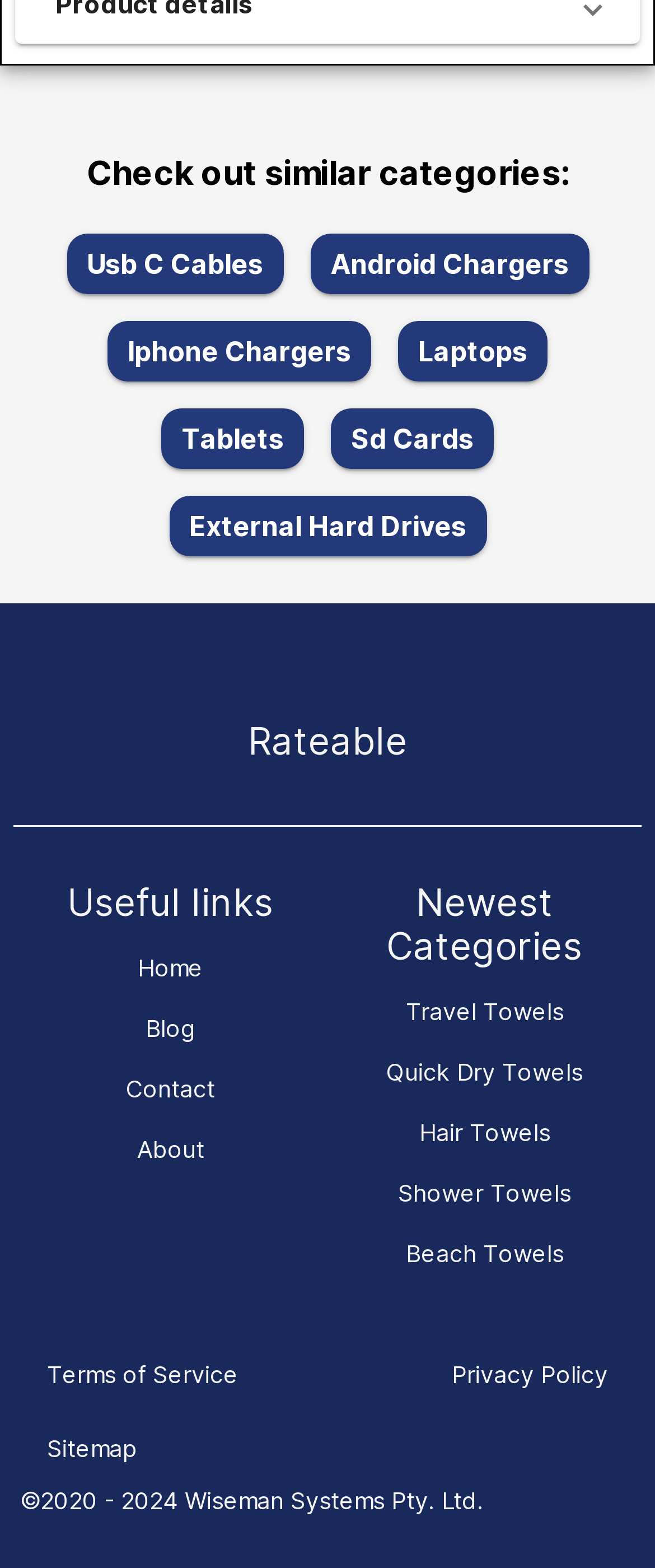Please identify the bounding box coordinates of the clickable region that I should interact with to perform the following instruction: "Check out similar categories in Usb C Cables". The coordinates should be expressed as four float numbers between 0 and 1, i.e., [left, top, right, bottom].

[0.101, 0.149, 0.432, 0.188]